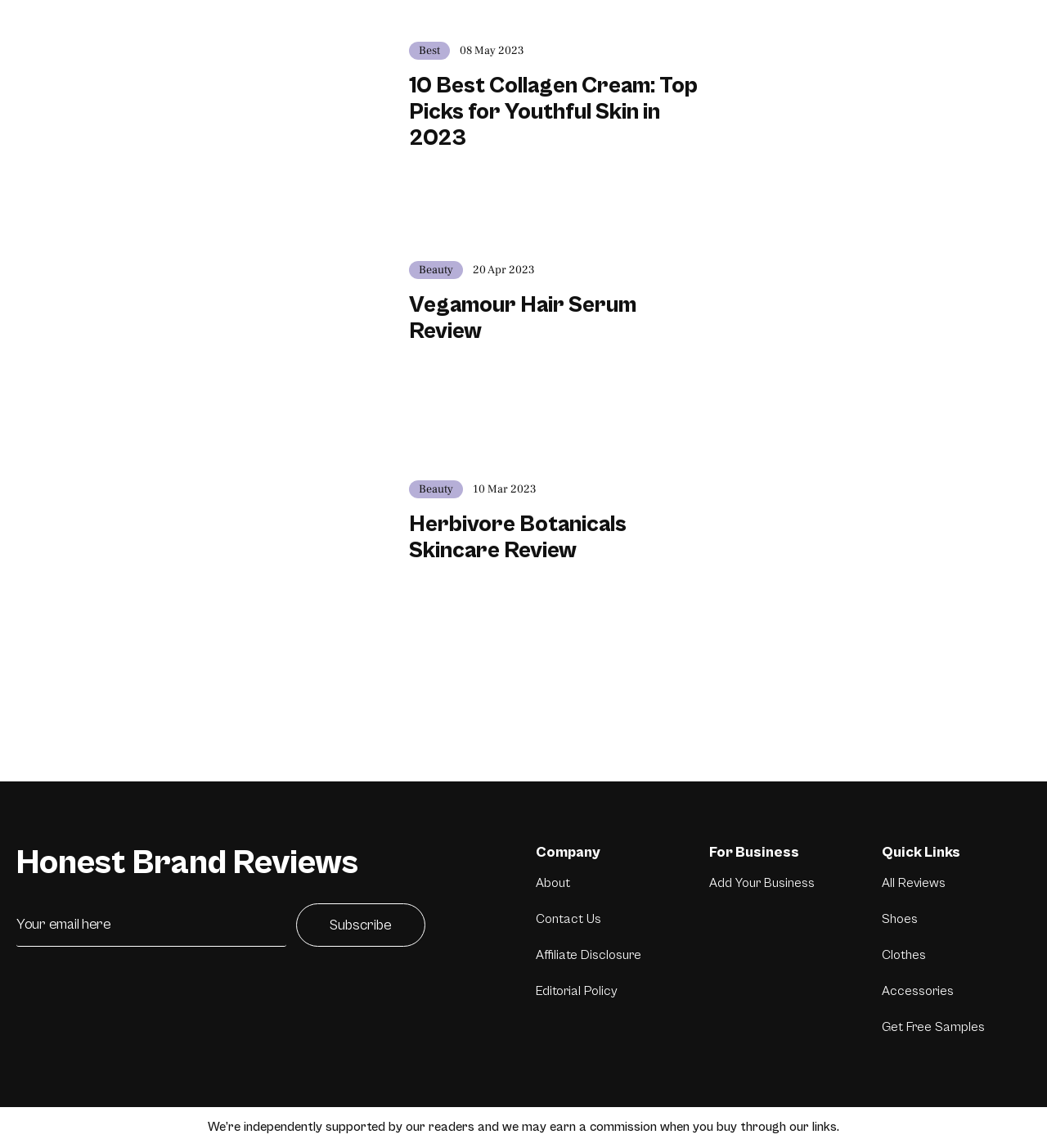Please find the bounding box coordinates of the section that needs to be clicked to achieve this instruction: "Visit the 'About' page".

[0.512, 0.763, 0.545, 0.776]